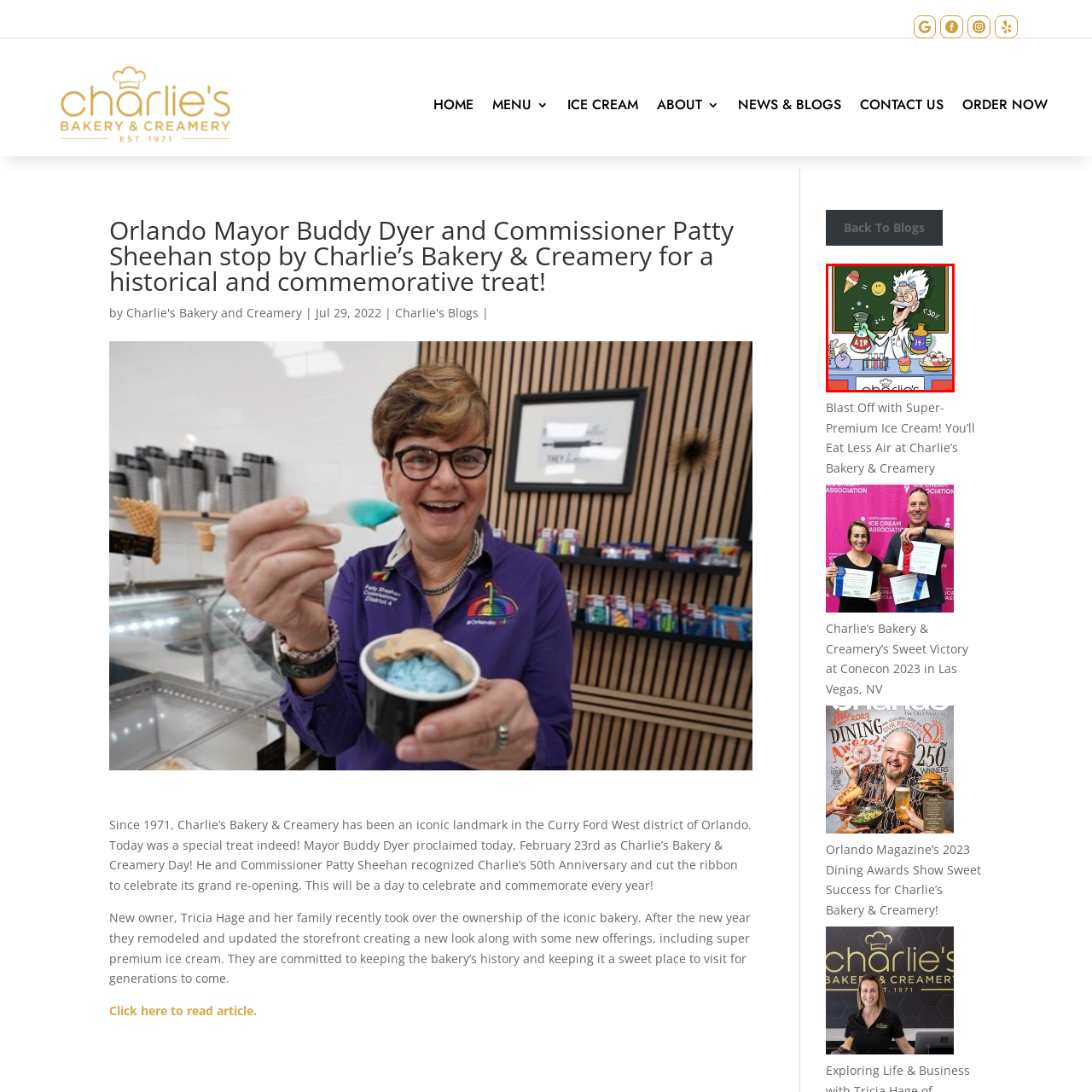Pay attention to the image inside the red rectangle, What is the color of the potion on the table? Answer briefly with a single word or phrase.

Purple